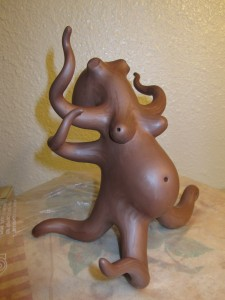From the image, can you give a detailed response to the question below:
What is the background of the image?

The caption states that the background is 'simple', which means that it is not cluttered or distracting, and allows the viewer to focus on the sculpture itself.